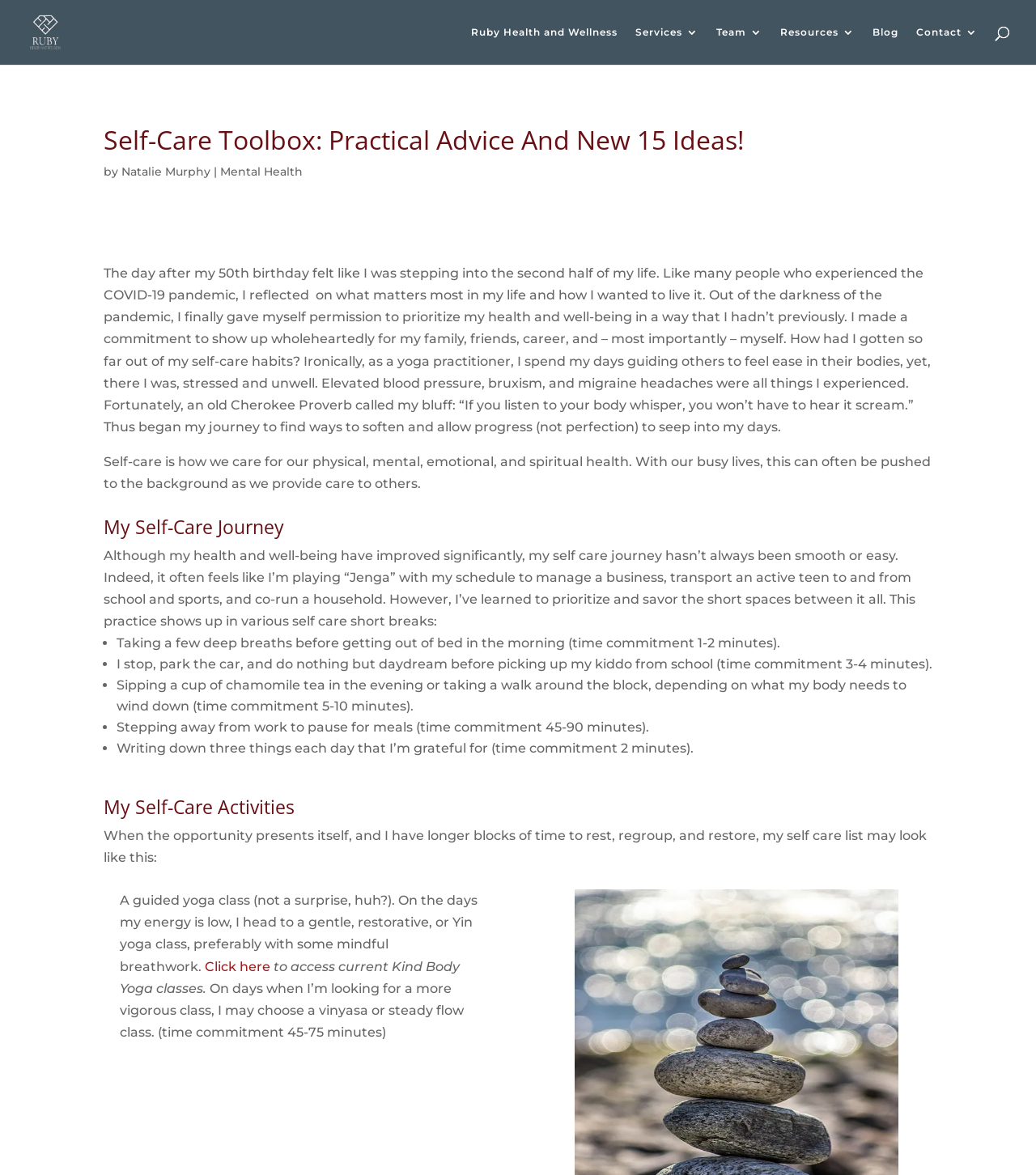Locate the coordinates of the bounding box for the clickable region that fulfills this instruction: "Search for universities".

None